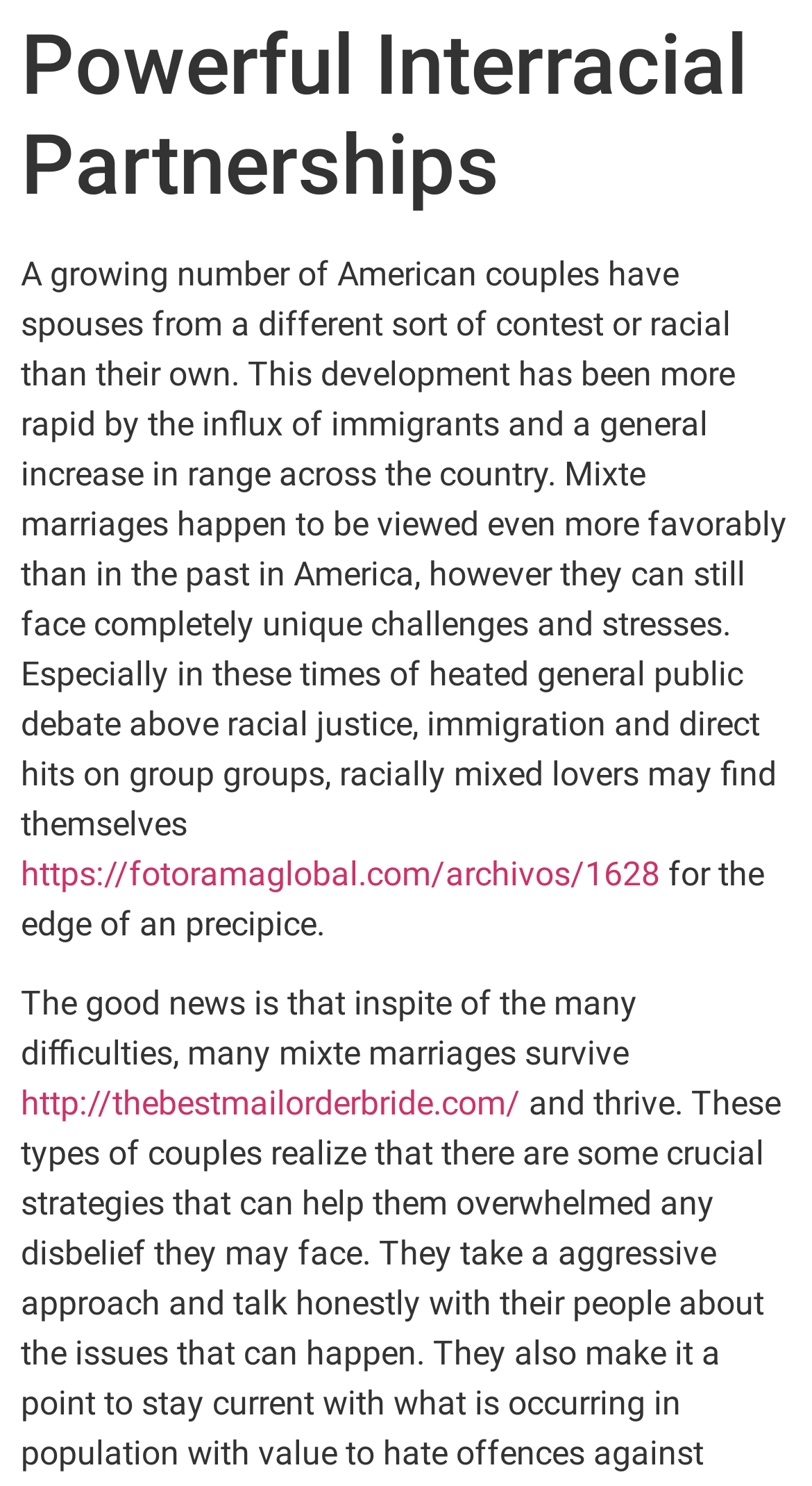Provide a brief response to the question using a single word or phrase: 
What is the context of the phrase 'edge of an precipice'?

Challenges faced by mixed marriages